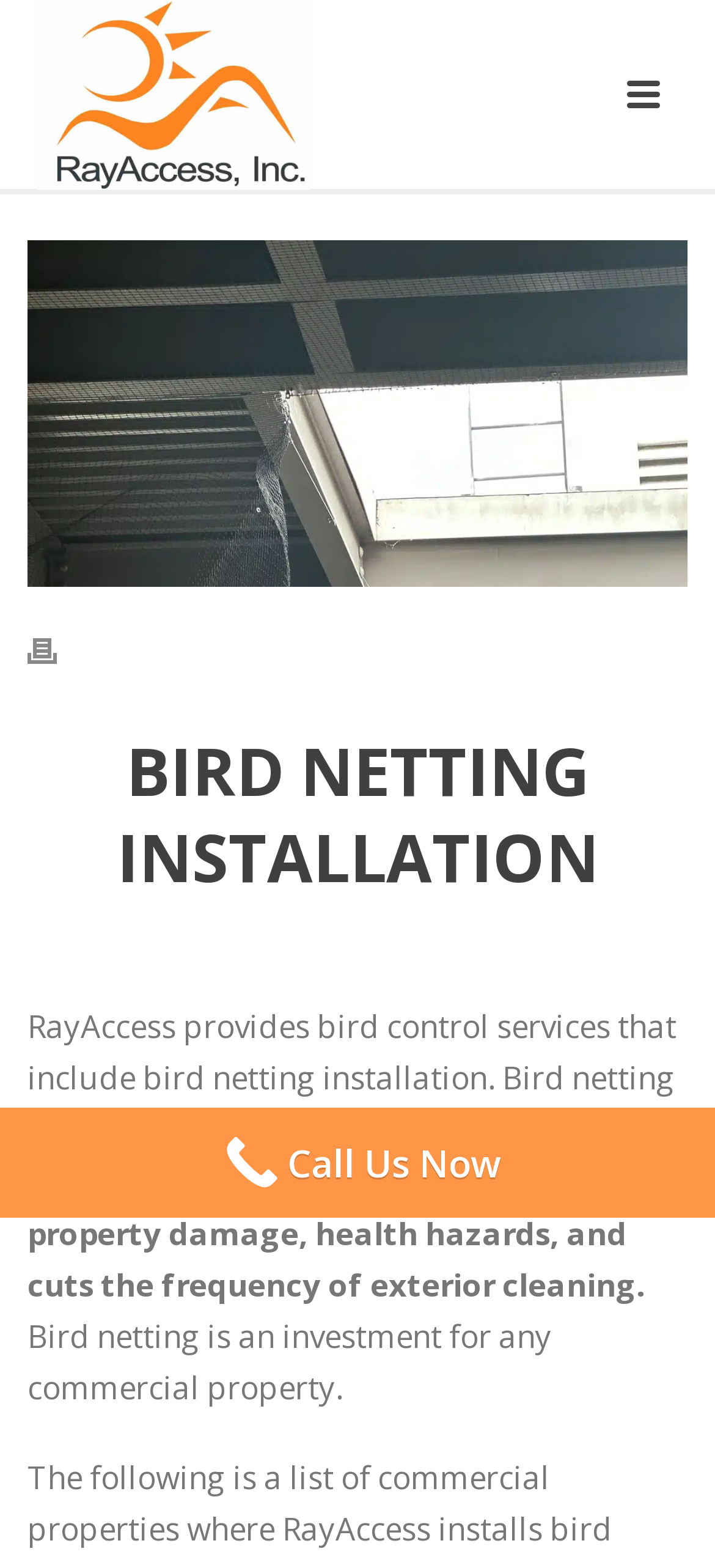What is the benefit of bird netting?
Please provide a single word or phrase as your answer based on the screenshot.

Prevents property damage